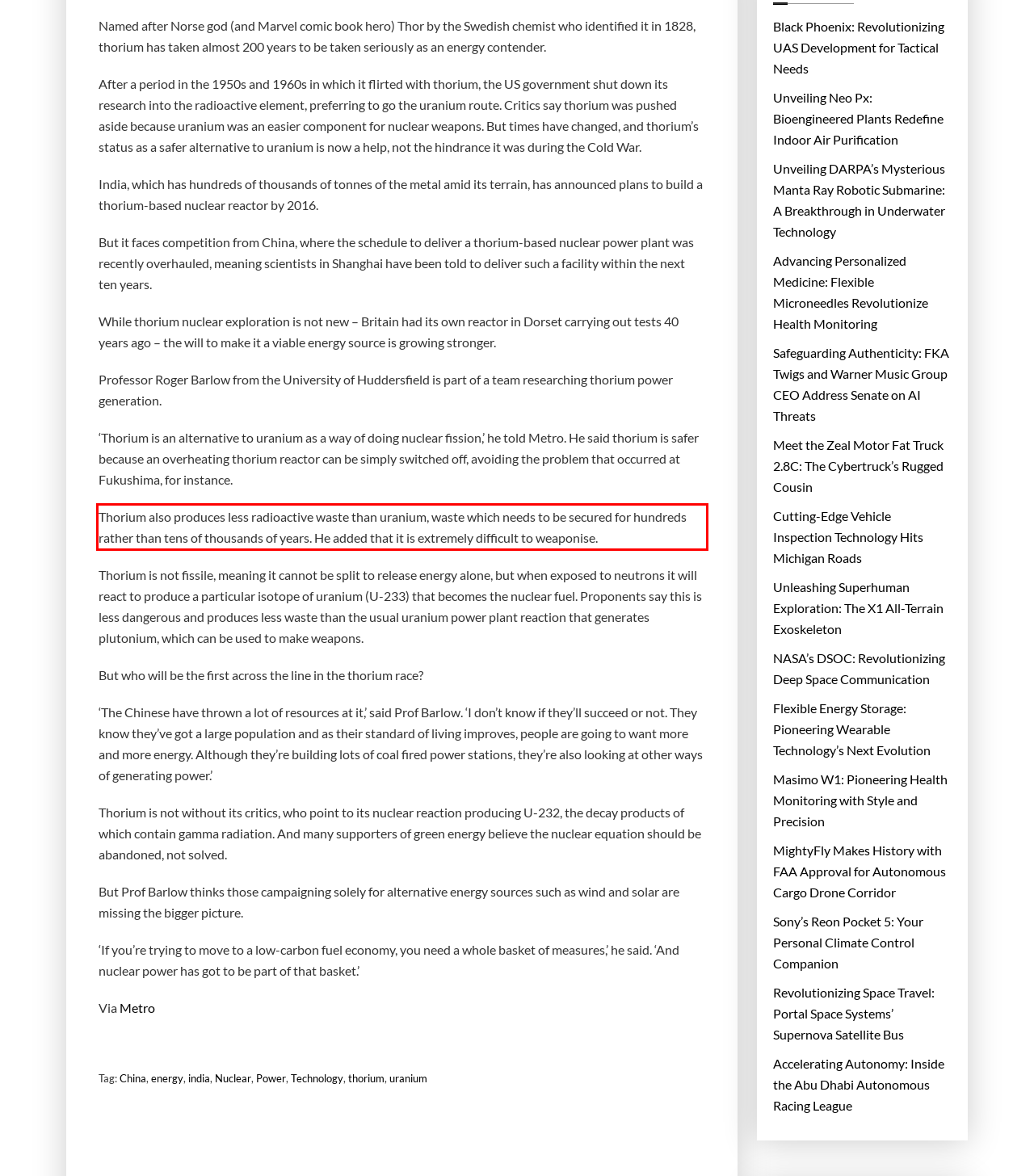You are presented with a webpage screenshot featuring a red bounding box. Perform OCR on the text inside the red bounding box and extract the content.

Thorium also produces less radioactive waste than uranium, waste which needs to be secured for hundreds rather than tens of thousands of years. He added that it is extremely difficult to weaponise.